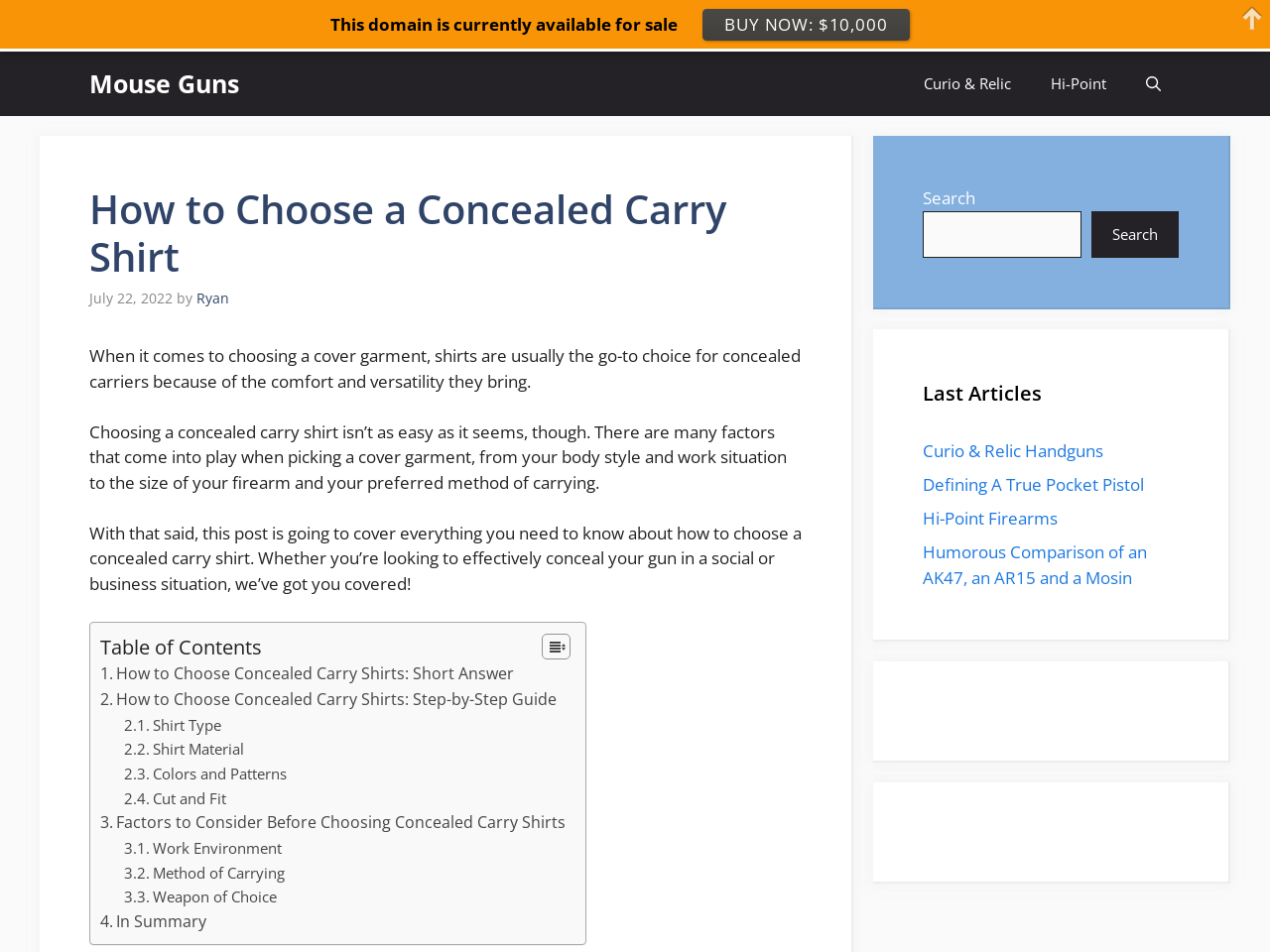Pinpoint the bounding box coordinates of the clickable area necessary to execute the following instruction: "Search for a topic". The coordinates should be given as four float numbers between 0 and 1, namely [left, top, right, bottom].

[0.727, 0.222, 0.852, 0.271]